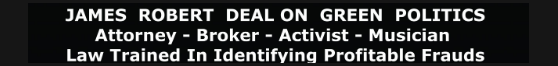What is the purpose of the graphic design?
Look at the image and provide a short answer using one word or a phrase.

To draw attention